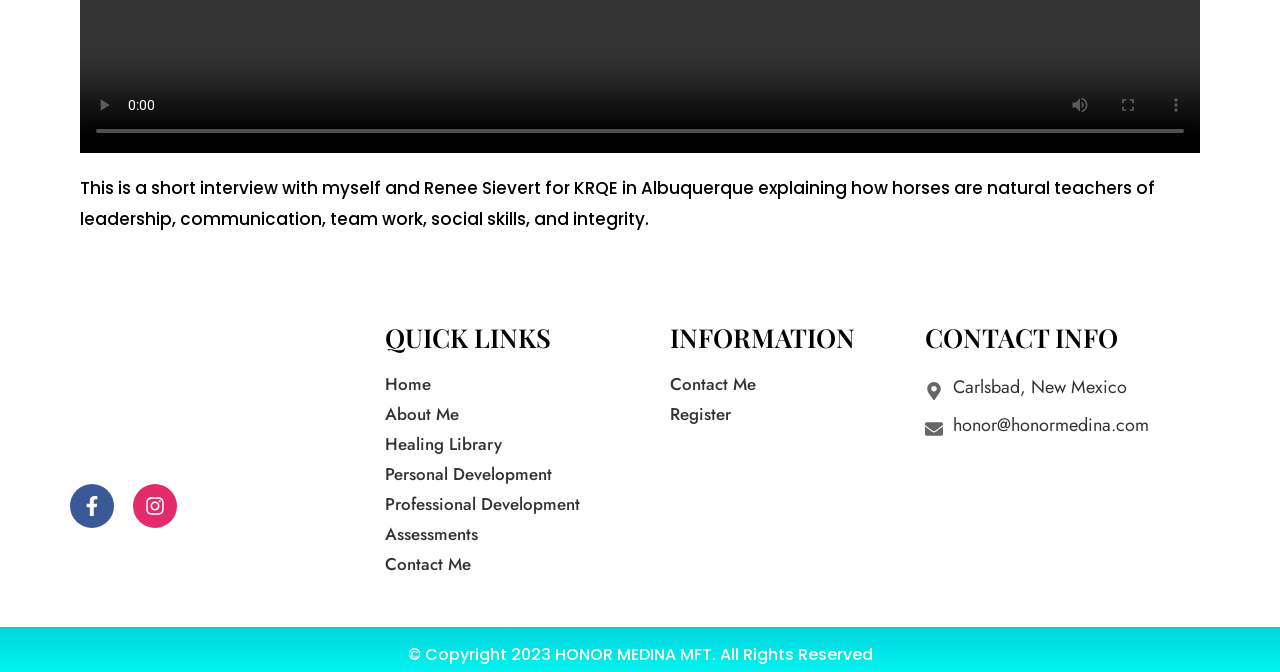Please determine the bounding box coordinates of the element's region to click in order to carry out the following instruction: "enter full screen mode". The coordinates should be four float numbers between 0 and 1, i.e., [left, top, right, bottom].

[0.862, 0.121, 0.9, 0.192]